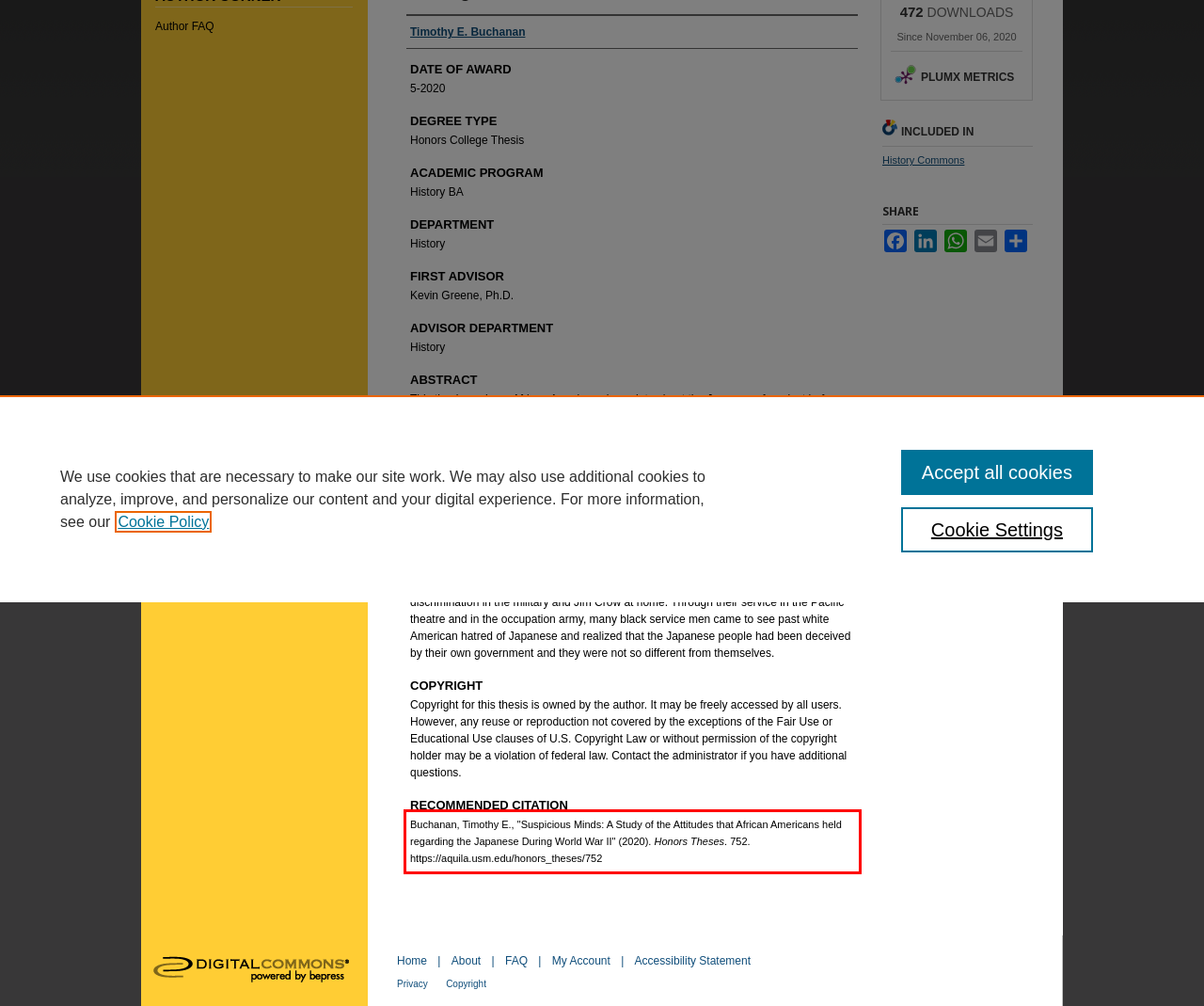Examine the webpage screenshot, find the red bounding box, and extract the text content within this marked area.

Buchanan, Timothy E., "Suspicious Minds: A Study of the Attitudes that African Americans held regarding the Japanese During World War II" (2020). Honors Theses. 752. https://aquila.usm.edu/honors_theses/752